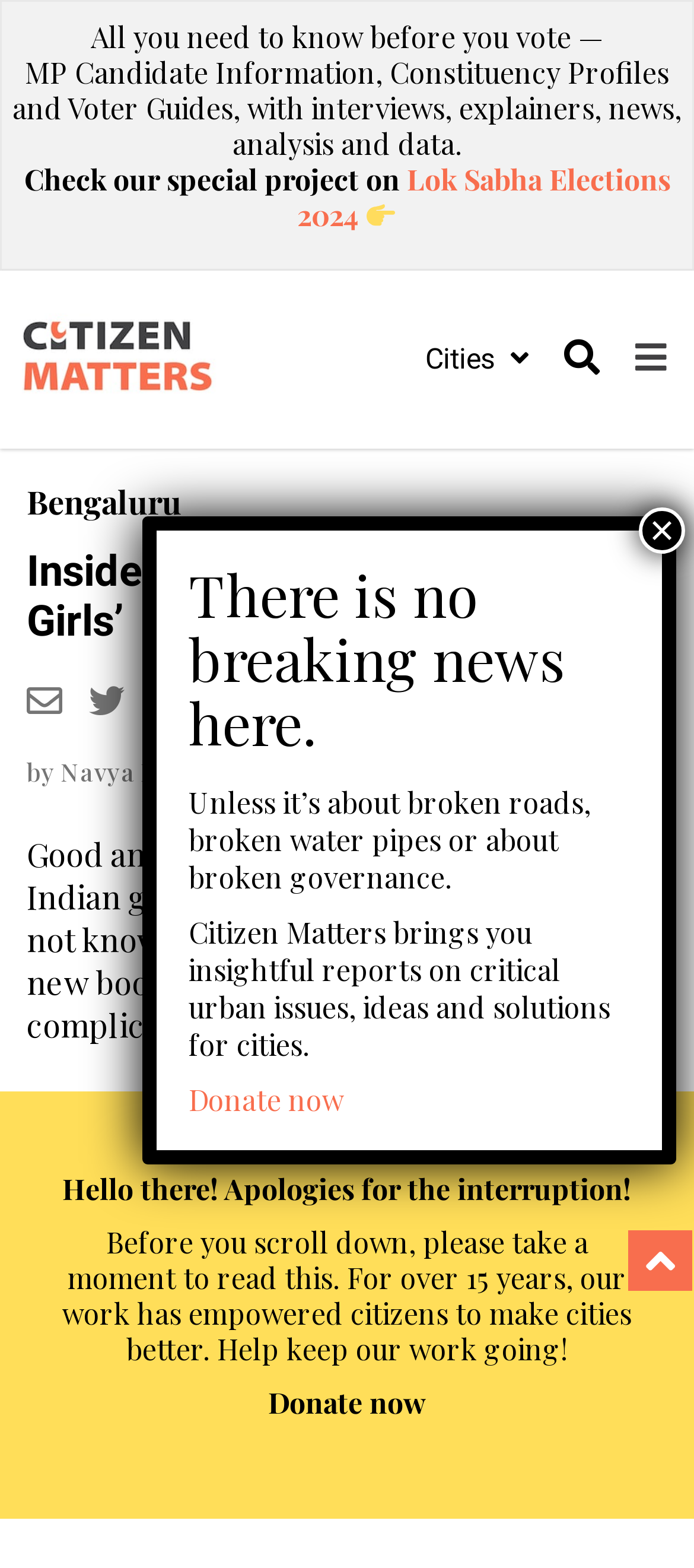Please pinpoint the bounding box coordinates for the region I should click to adhere to this instruction: "Check Lok Sabha Elections 2024".

[0.428, 0.102, 0.965, 0.149]